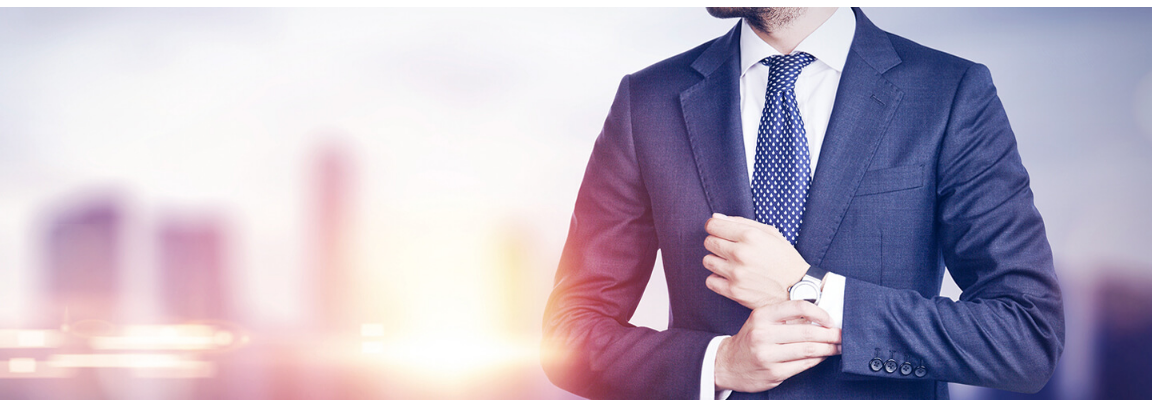What is the man adjusting?
Examine the screenshot and reply with a single word or phrase.

His watch